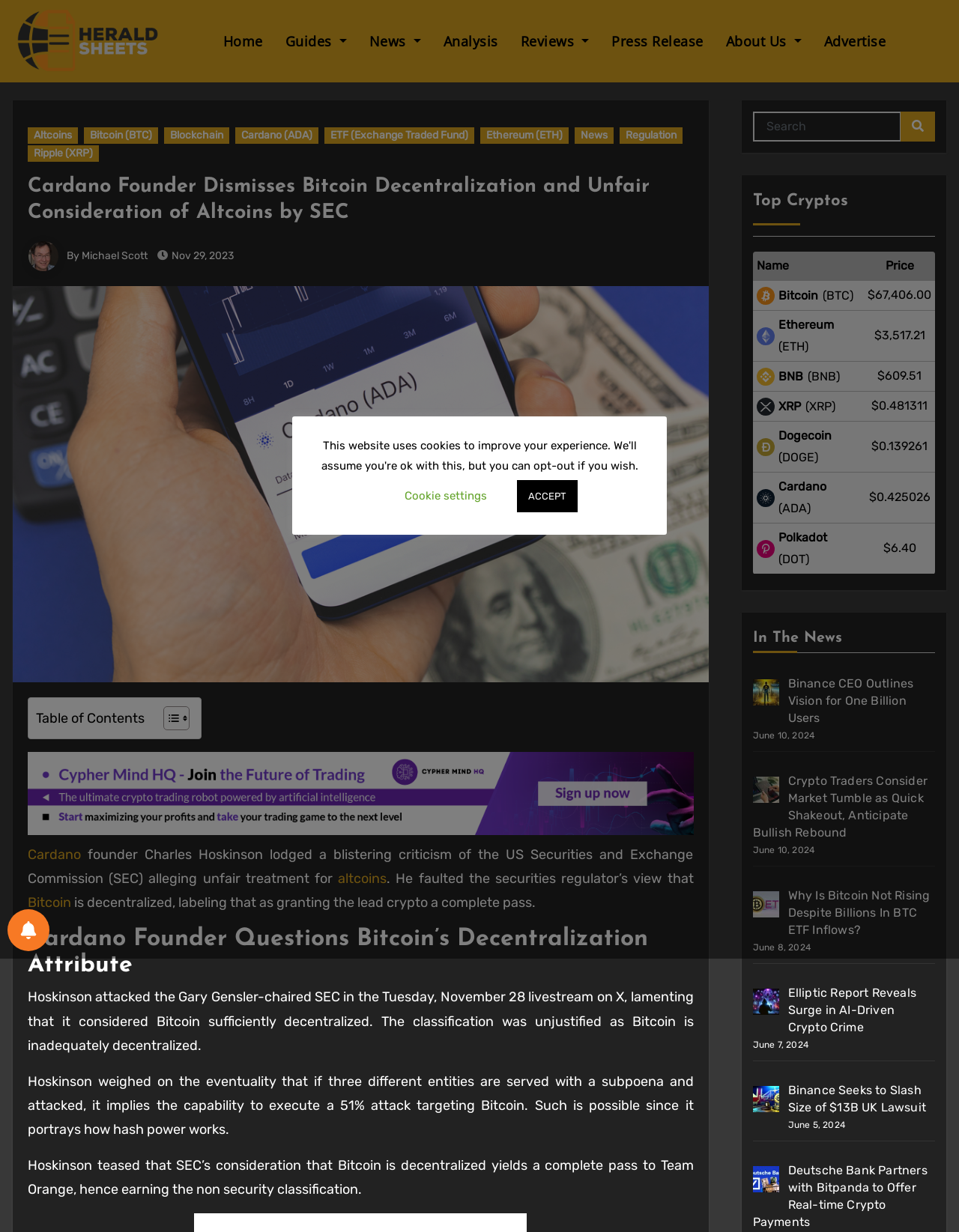What is the current price of Cardano?
Could you please answer the question thoroughly and with as much detail as possible?

The answer can be found in the 'Top Cryptos' table, where the current price of Cardano is listed as $0.425026.